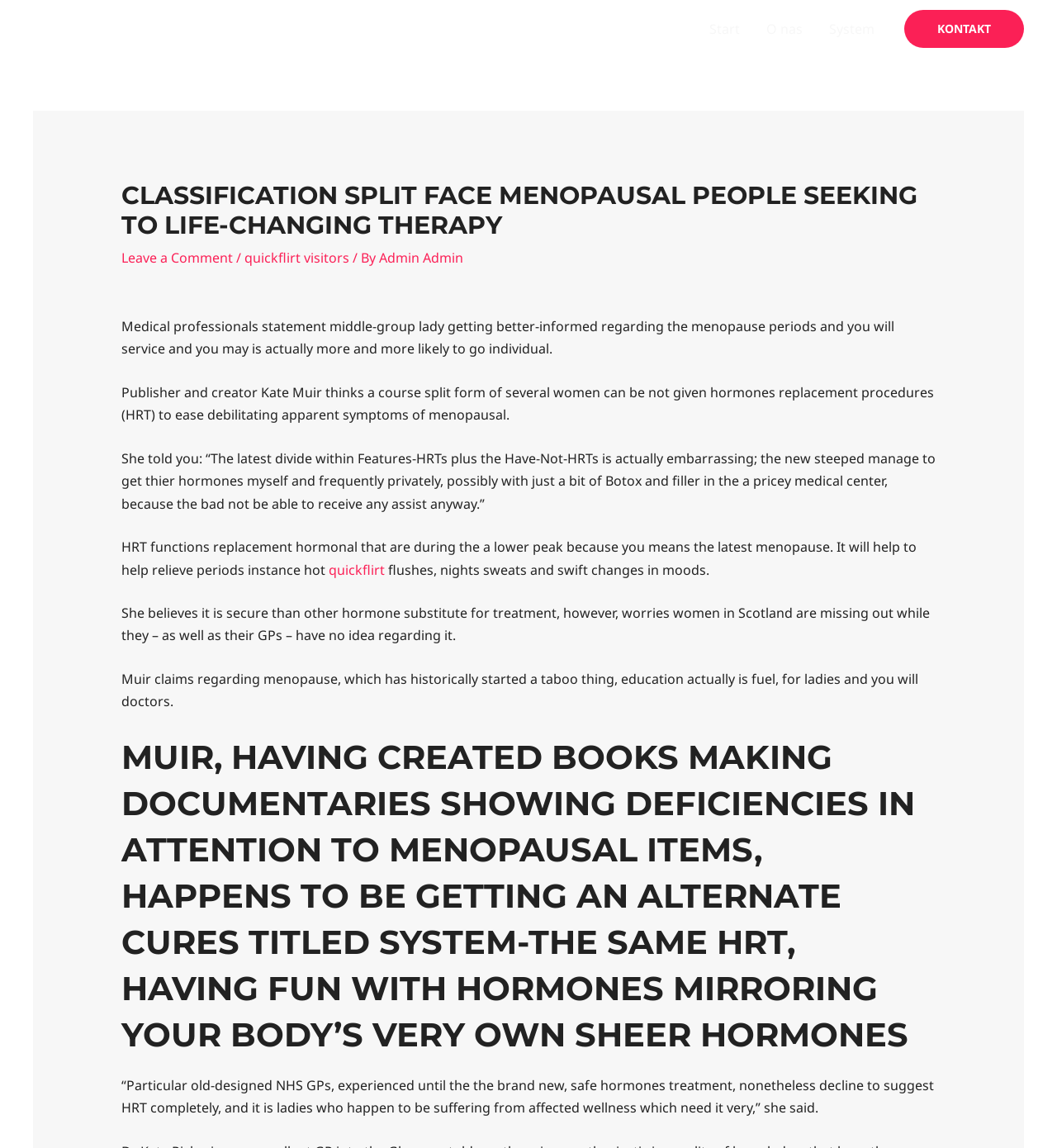Analyze the image and answer the question with as much detail as possible: 
Who is the creator of the System therapy?

According to the webpage, Kate Muir is the creator of the System therapy, which is an alternative hormone replacement therapy. She is also the author of books and documentaries about menopause and its treatment.